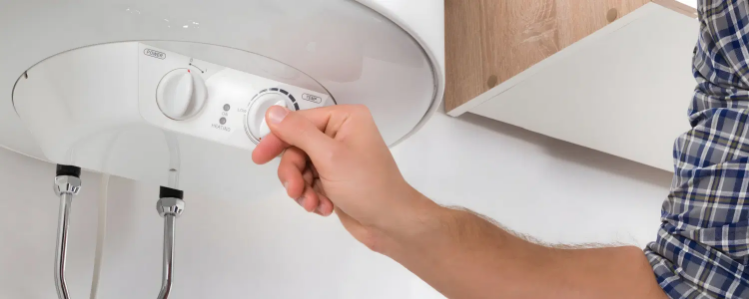Elaborate on the contents of the image in great detail.

This image depicts a close-up view of an individual adjusting the temperature control on a water heater. The active hand reaches towards a dial, indicating engagement with the device, which is likely part of a modern tankless water heating system. The sleek design and user-friendly interface suggest an emphasis on efficiency and accessibility, reflecting contemporary plumbing solutions. The background shows a clean, minimalistic kitchen setting, enhancing the focus on the appliance. This image aligns with the theme of dependable water heater services offered in Kirkland, IL, highlighting the importance of proper maintenance and operation for optimal comfort at home. The accompanying text emphasizes personal assistance and expertise in selecting and servicing water heaters, underscoring a commitment to customer satisfaction and reliability.